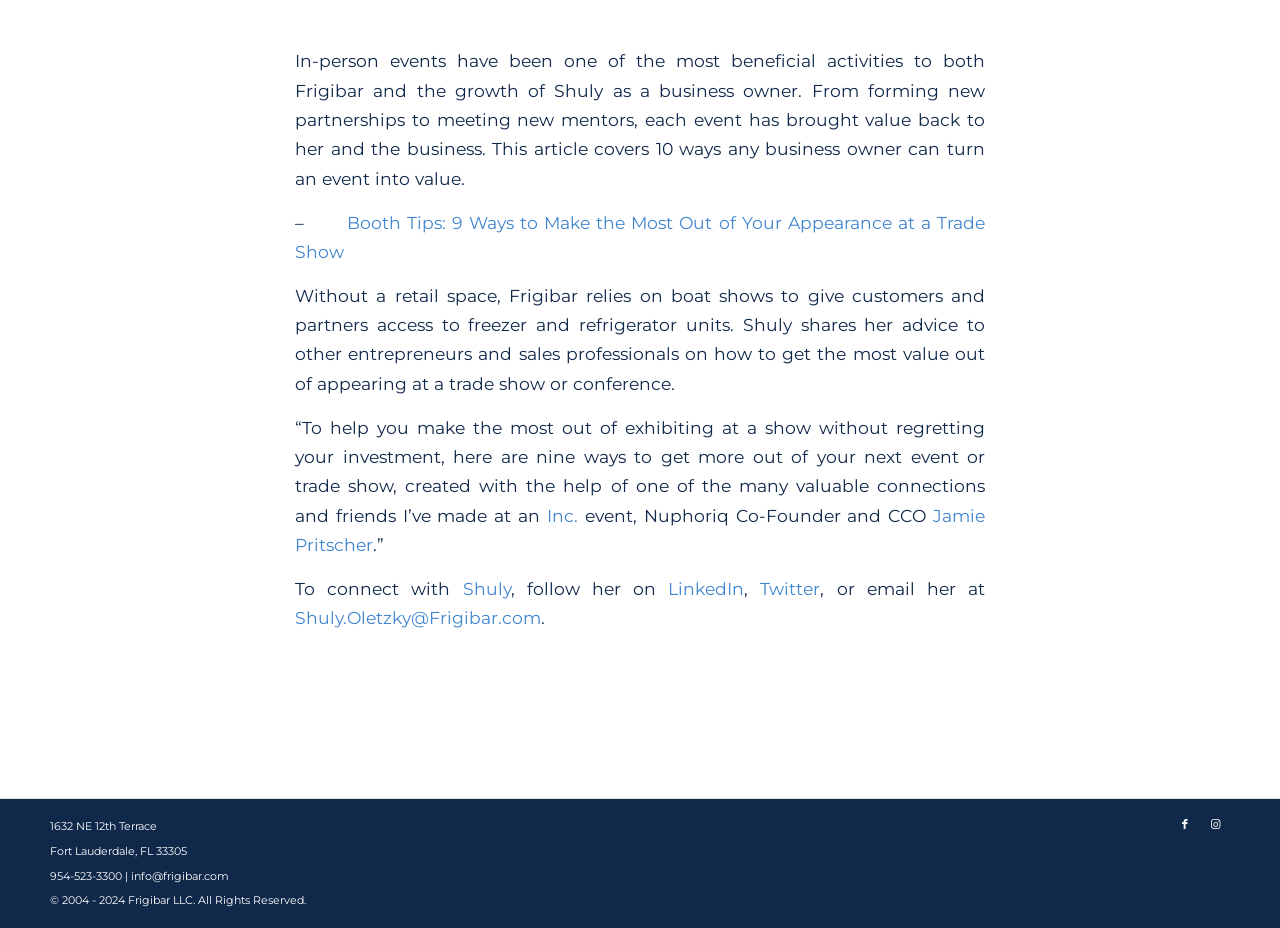Can you pinpoint the bounding box coordinates for the clickable element required for this instruction: "Follow Shuly on LinkedIn"? The coordinates should be four float numbers between 0 and 1, i.e., [left, top, right, bottom].

[0.522, 0.623, 0.581, 0.645]